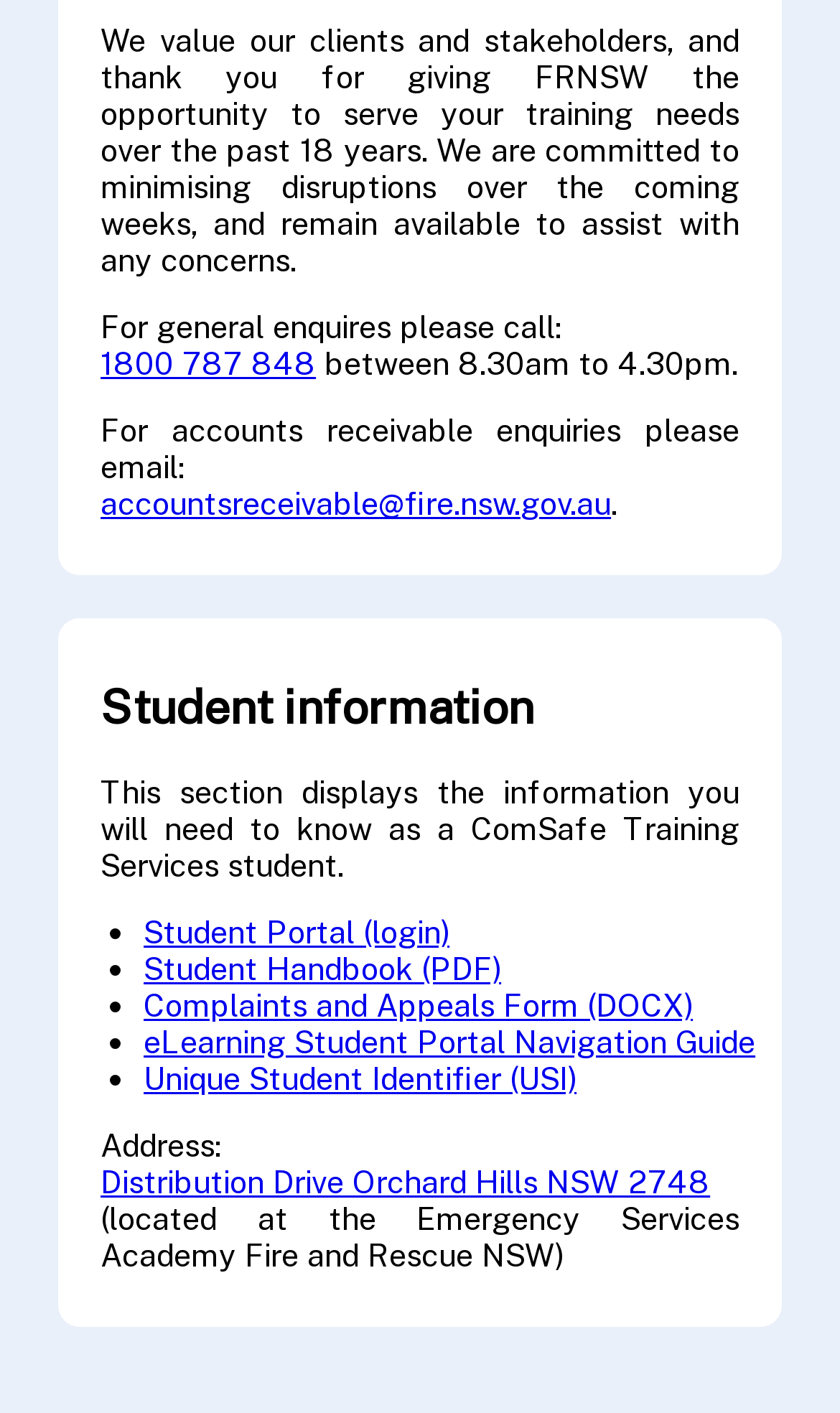Locate the bounding box coordinates of the UI element described by: "1800 787 848". Provide the coordinates as four float numbers between 0 and 1, formatted as [left, top, right, bottom].

[0.12, 0.244, 0.376, 0.27]